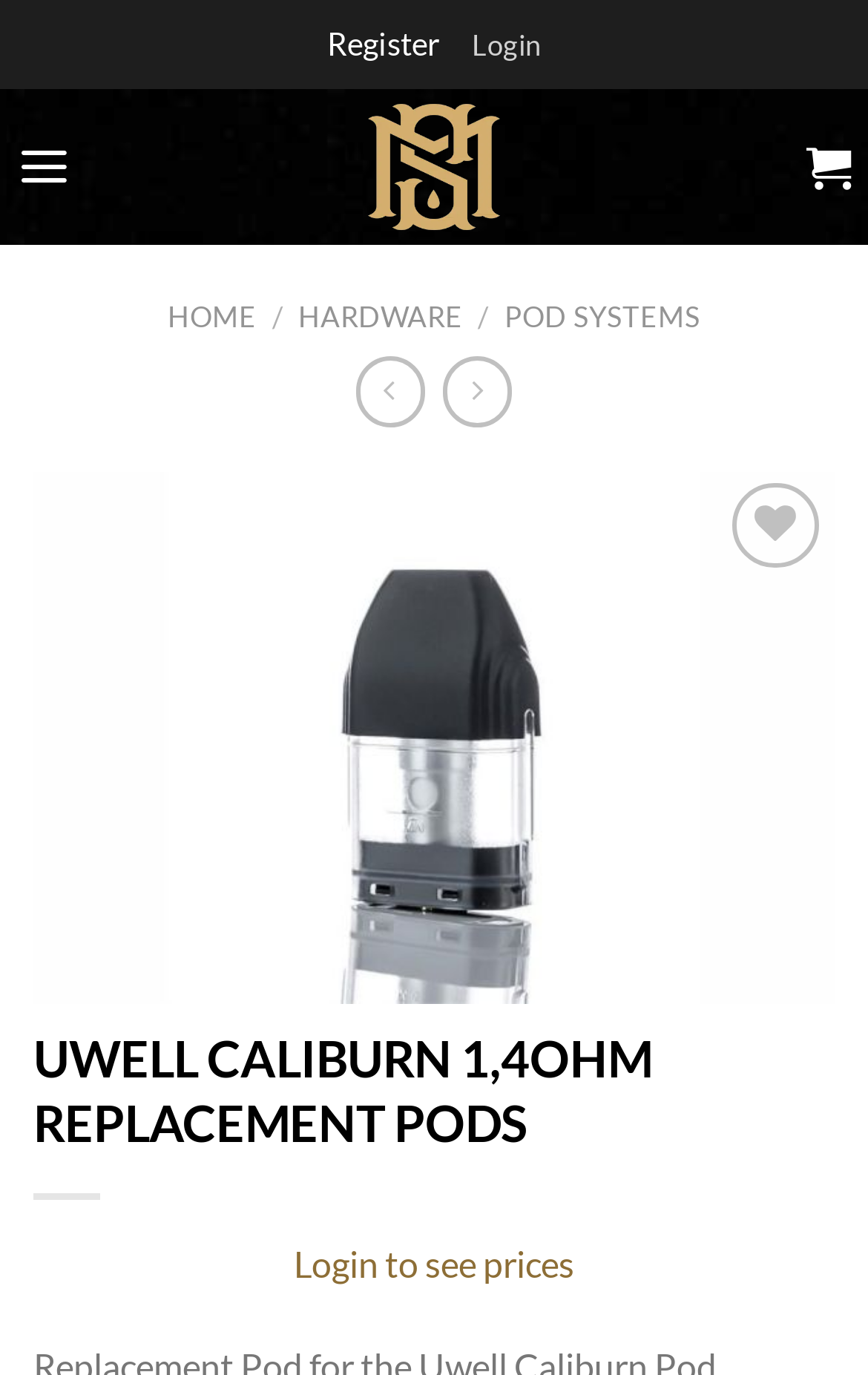Please find the main title text of this webpage.

UWELL CALIBURN 1,4OHM REPLACEMENT PODS